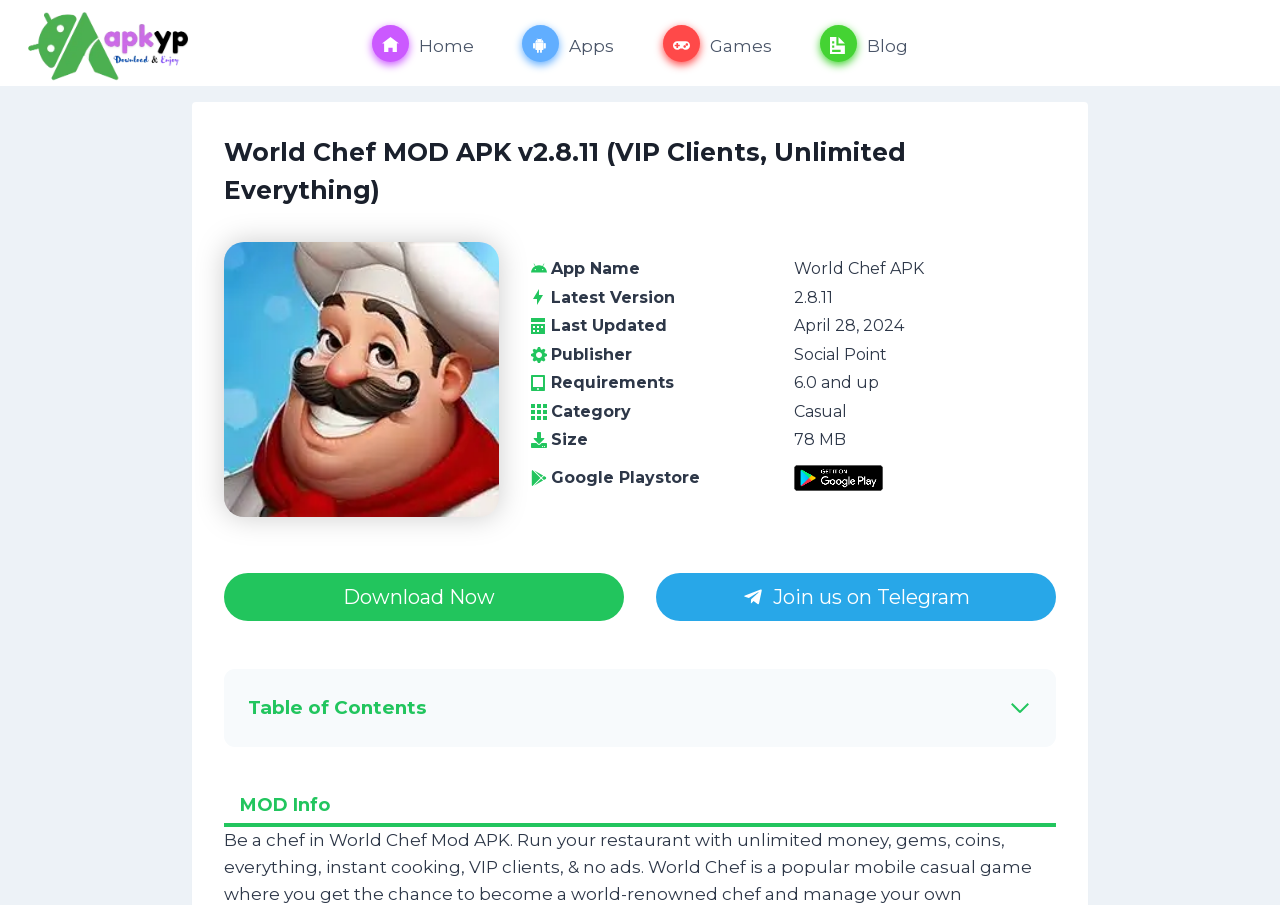Please pinpoint the bounding box coordinates for the region I should click to adhere to this instruction: "Click the APKYP Logo".

[0.019, 0.0, 0.175, 0.095]